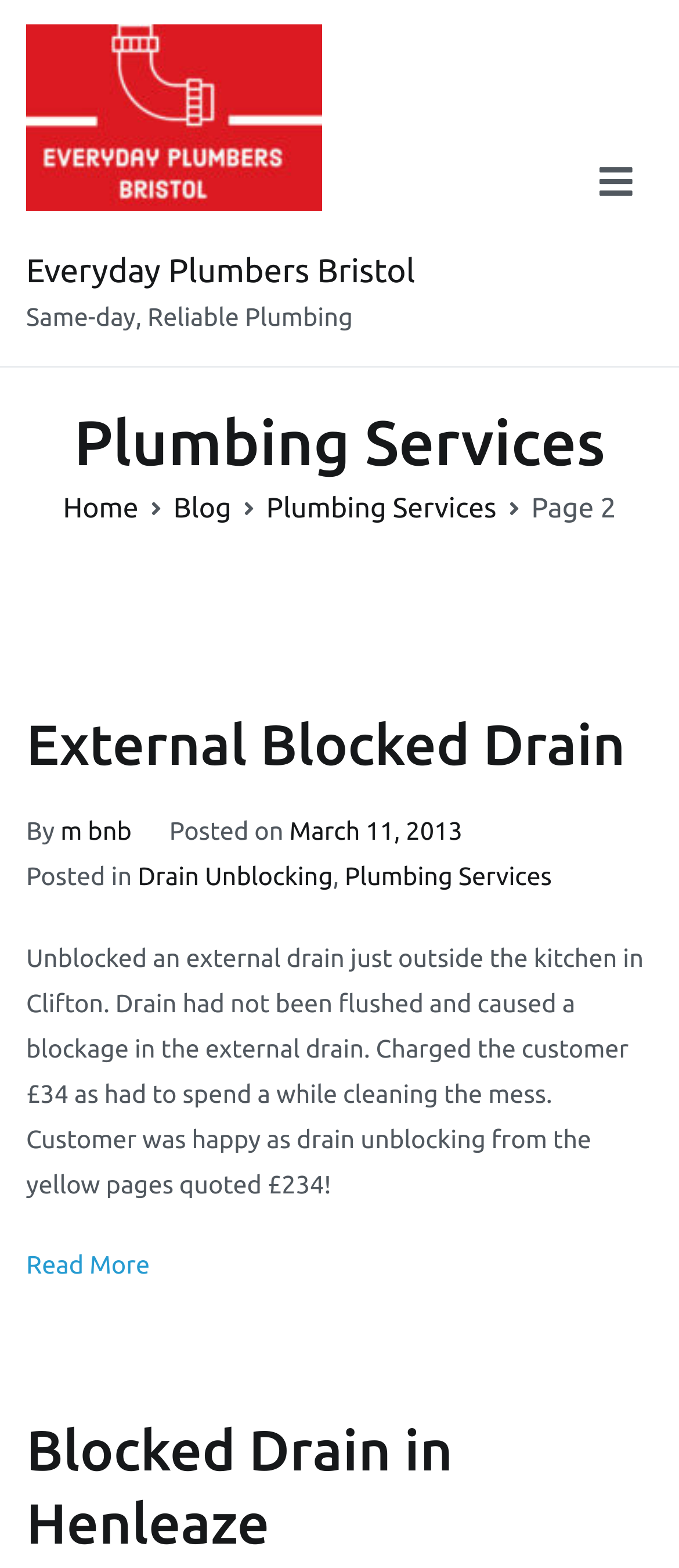Generate a comprehensive description of the webpage.

The webpage appears to be a blog or article page from a plumbing services company, Everyday Plumbers Bristol. At the top left, there is a link to "plumber bristol" accompanied by an image, and next to it, a link to the company's name, "Everyday Plumbers Bristol". Below these links, there is a static text "Same-day, Reliable Plumbing". 

On the top right, there is a primary menu button. Below the top section, there is a header section with a heading "Plumbing Services" and a navigation menu with breadcrumbs, including links to "Home", "Blog", and the current page "Plumbing Services", with an indication that it is "Page 2". 

The main content of the page is divided into two articles. The first article has a heading "External Blocked Drain" and contains a brief description of a plumbing service provided, including the date and category of the post. The article also includes a "Read More" link at the bottom. 

The second article has a heading "Blocked Drain in Henleaze" and is structured similarly to the first article. Both articles are positioned one below the other, taking up most of the page's content area.